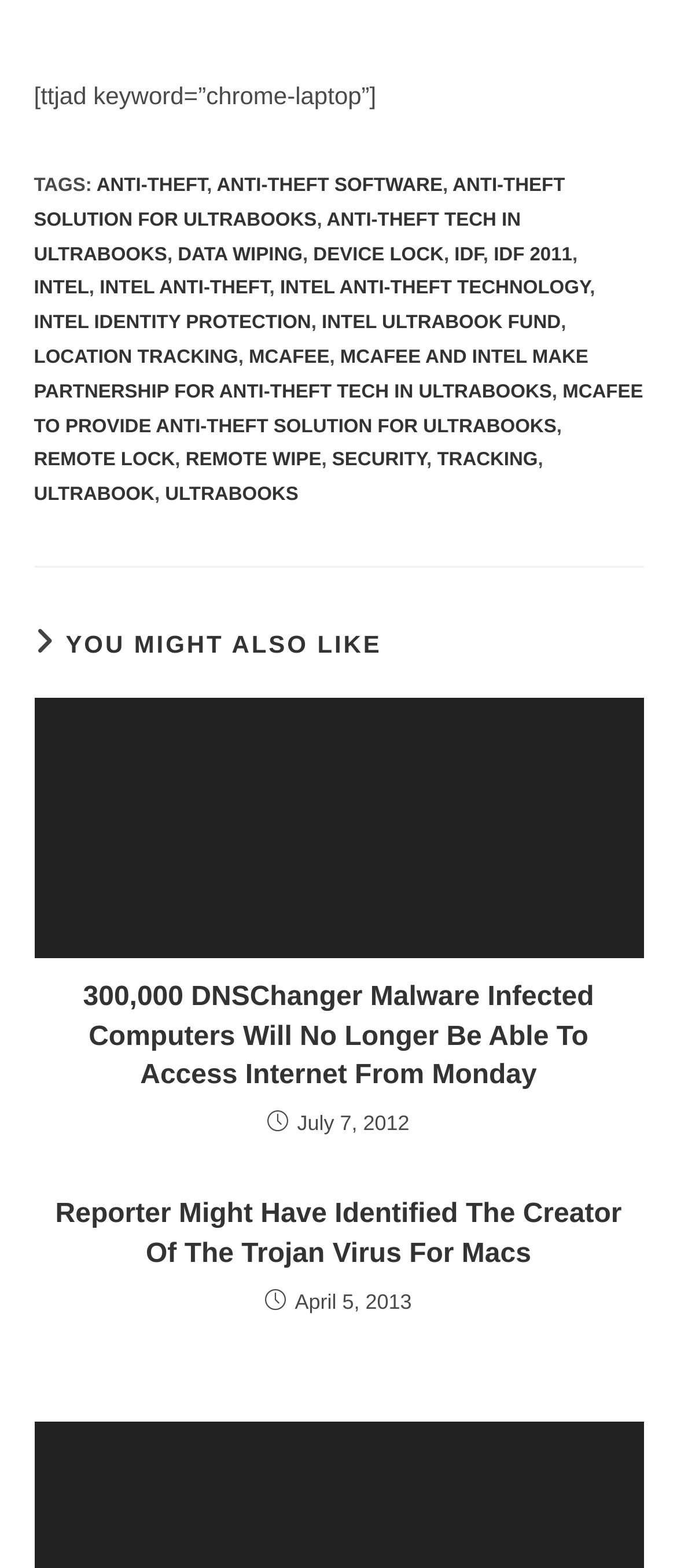Locate the bounding box coordinates of the clickable element to fulfill the following instruction: "Click on ANTI-THEFT link". Provide the coordinates as four float numbers between 0 and 1 in the format [left, top, right, bottom].

[0.142, 0.112, 0.305, 0.125]